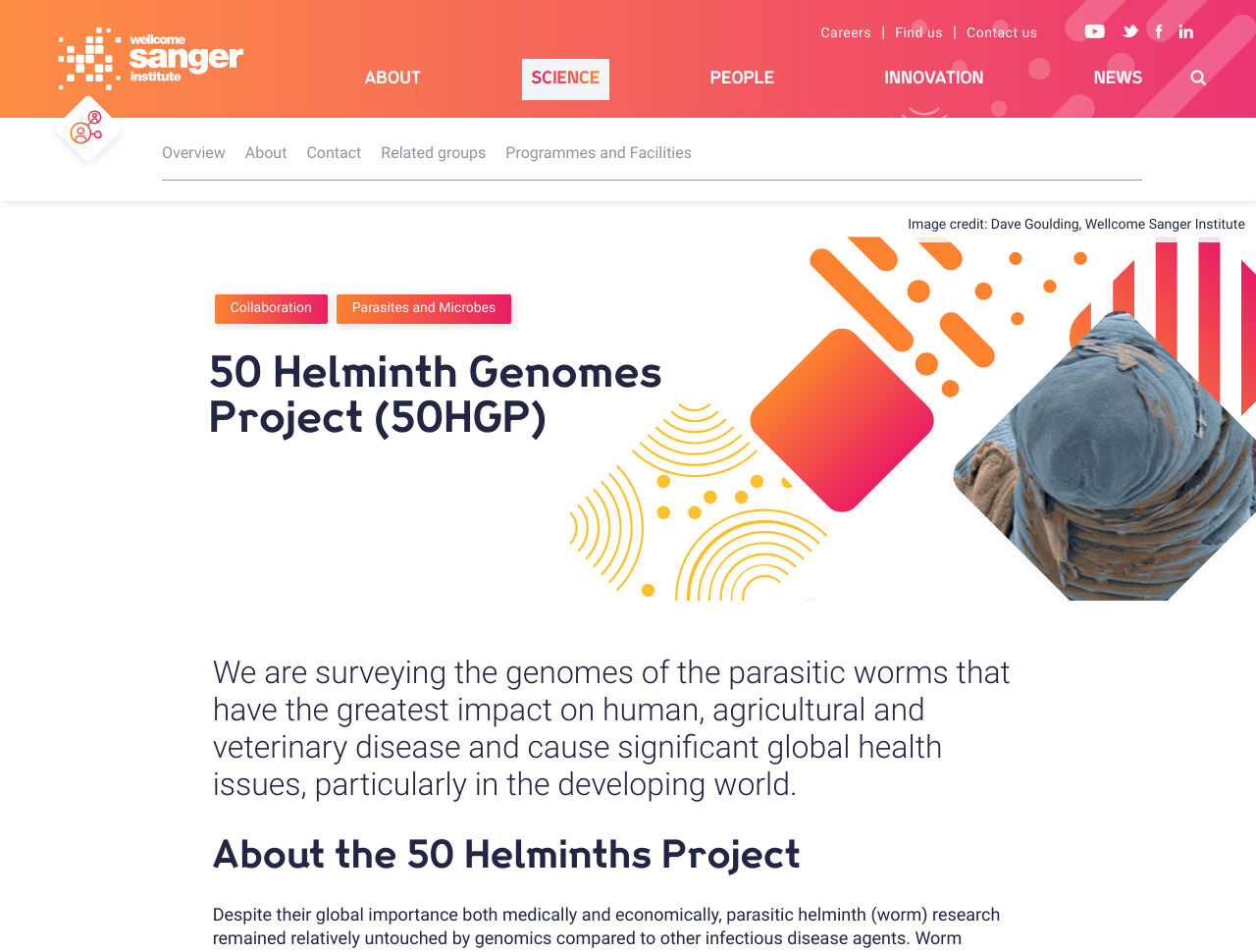Create a detailed summary of all the visual and textual information on the webpage.

The webpage is about the 50 Helminth Genomes Project (50HGP), which focuses on surveying the genomes of parasitic worms that have a significant impact on human, agricultural, and veterinary disease, particularly in the developing world.

At the top left corner, there is a link to skip to the main content. Next to it, there is a link to the Wellcome Sanger Institute, accompanied by an image of the institute's logo. On the top right corner, there are several links to the institute's social media profiles, including YouTube, Twitter, Facebook, and LinkedIn.

Below the top section, there is a navigation menu with links to different sections of the website, including ABOUT, SCIENCE, PEOPLE, INNOVATION, and NEWS. To the right of the navigation menu, there is a search bar.

On the main content area, there is a heading that reads "50 Helminth Genomes Project (50HGP)". Below the heading, there is a paragraph of text that summarizes the project's goal, which is to survey the genomes of parasitic worms that have a significant impact on human, agricultural, and veterinary disease.

To the left of the main content area, there is a sidebar with several links, including "Collaboration", "Parasites and Microbes", and "Overview". There is also a section with several static text elements, including "About", "Contact", "Related groups", and "Programmes and Facilities".

At the bottom of the page, there is a heading that reads "About the 50 Helminths Project", followed by a static text element with a quote from Dave Goulding, Wellcome Sanger Institute.